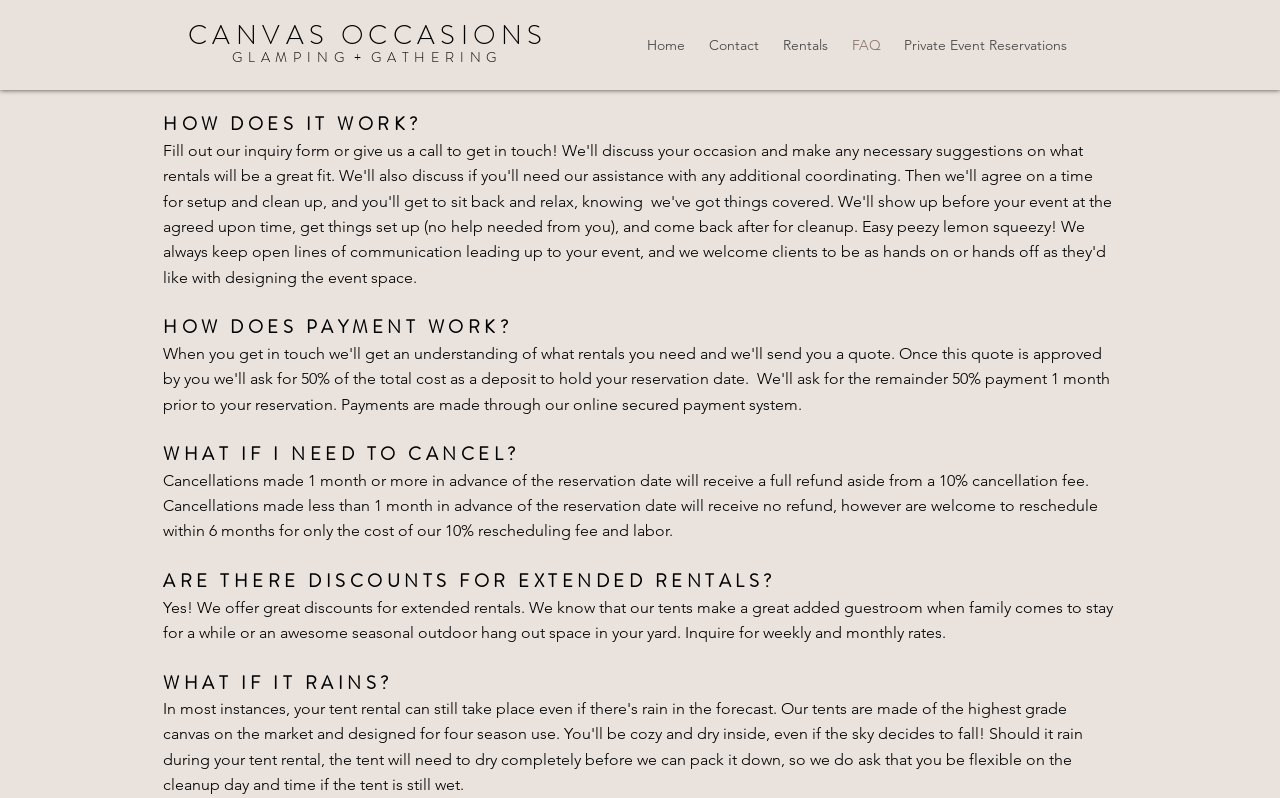How many links are there in the navigation bar?
Refer to the image and give a detailed response to the question.

By counting the links in the navigation bar, I found that there are 6 links, which are 'Home', 'Contact', 'Rentals', 'FAQ', 'Private Event Reservations', and other links.